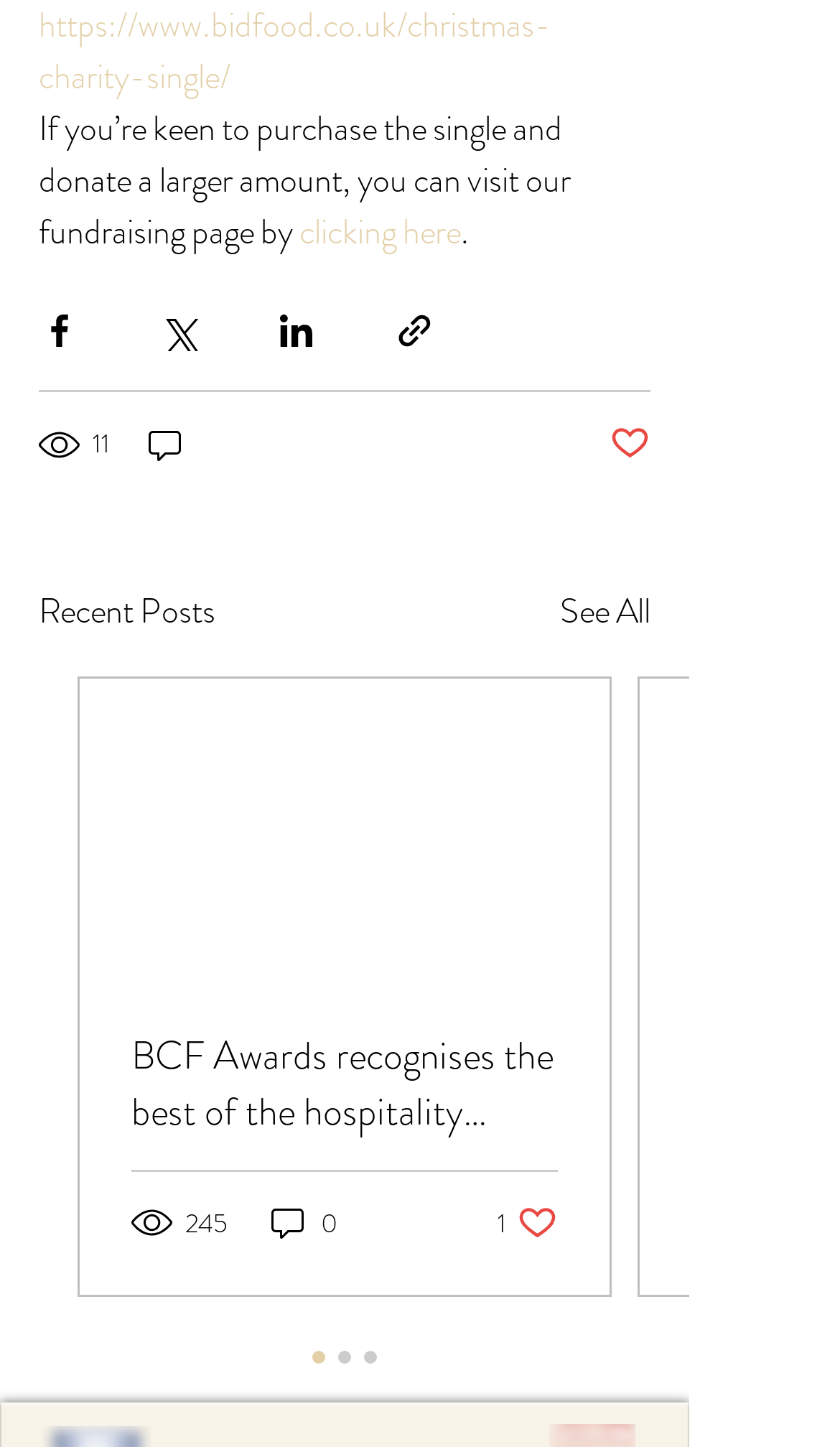With reference to the screenshot, provide a detailed response to the question below:
Is the first post marked as liked?

The button 'Post not marked as liked' suggests that the first post is not marked as liked.